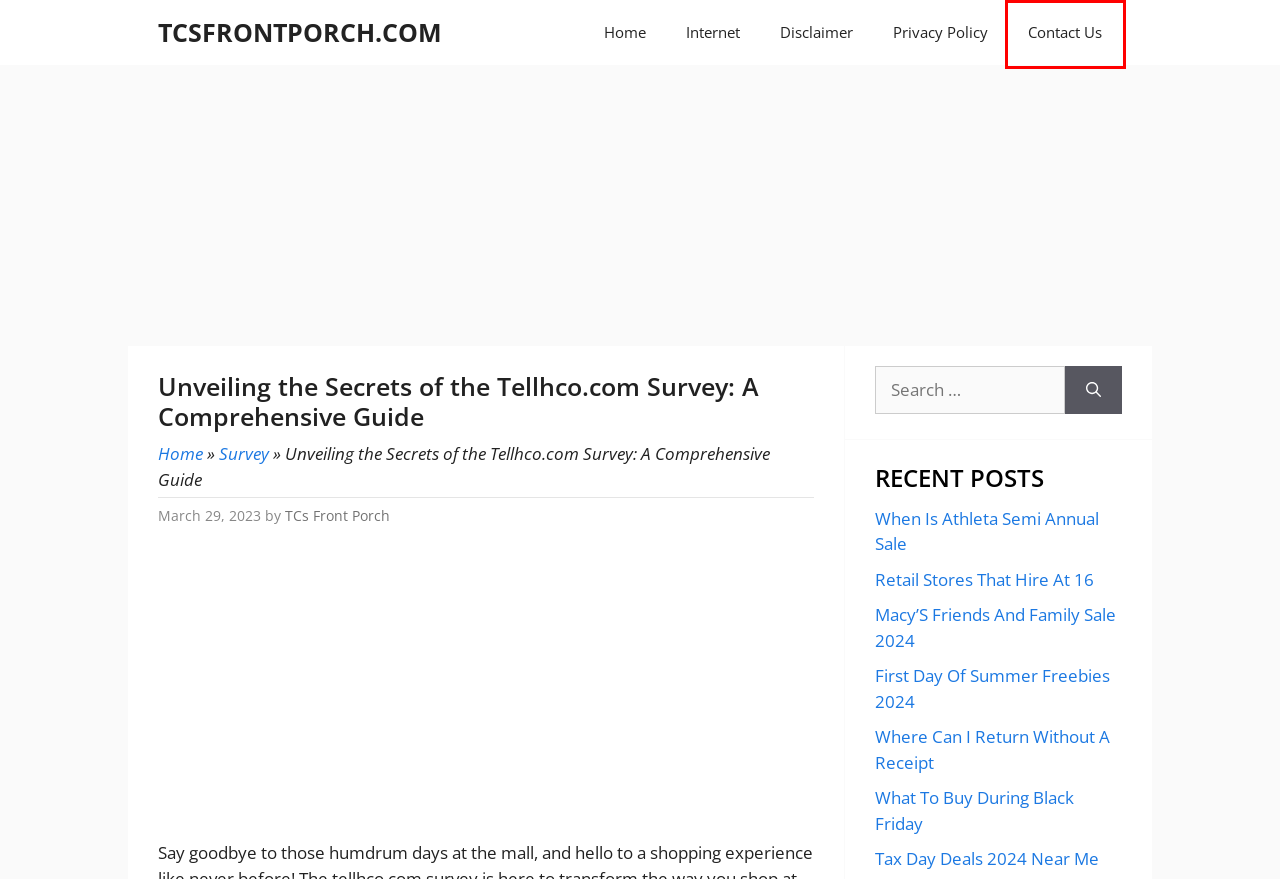You see a screenshot of a webpage with a red bounding box surrounding an element. Pick the webpage description that most accurately represents the new webpage after interacting with the element in the red bounding box. The options are:
A. What To Buy During Black Friday
B. Where Can I Return Without A Receipt
C. Retail Stores That Hire At 16
D. Survey Archives
E. When Is Athleta Semi Annual Sale
F. TCs Front Porch - Information About Animal, DIY, and Garden
G. Contact Us
H. Tax Day Deals 2024 Near Me

G